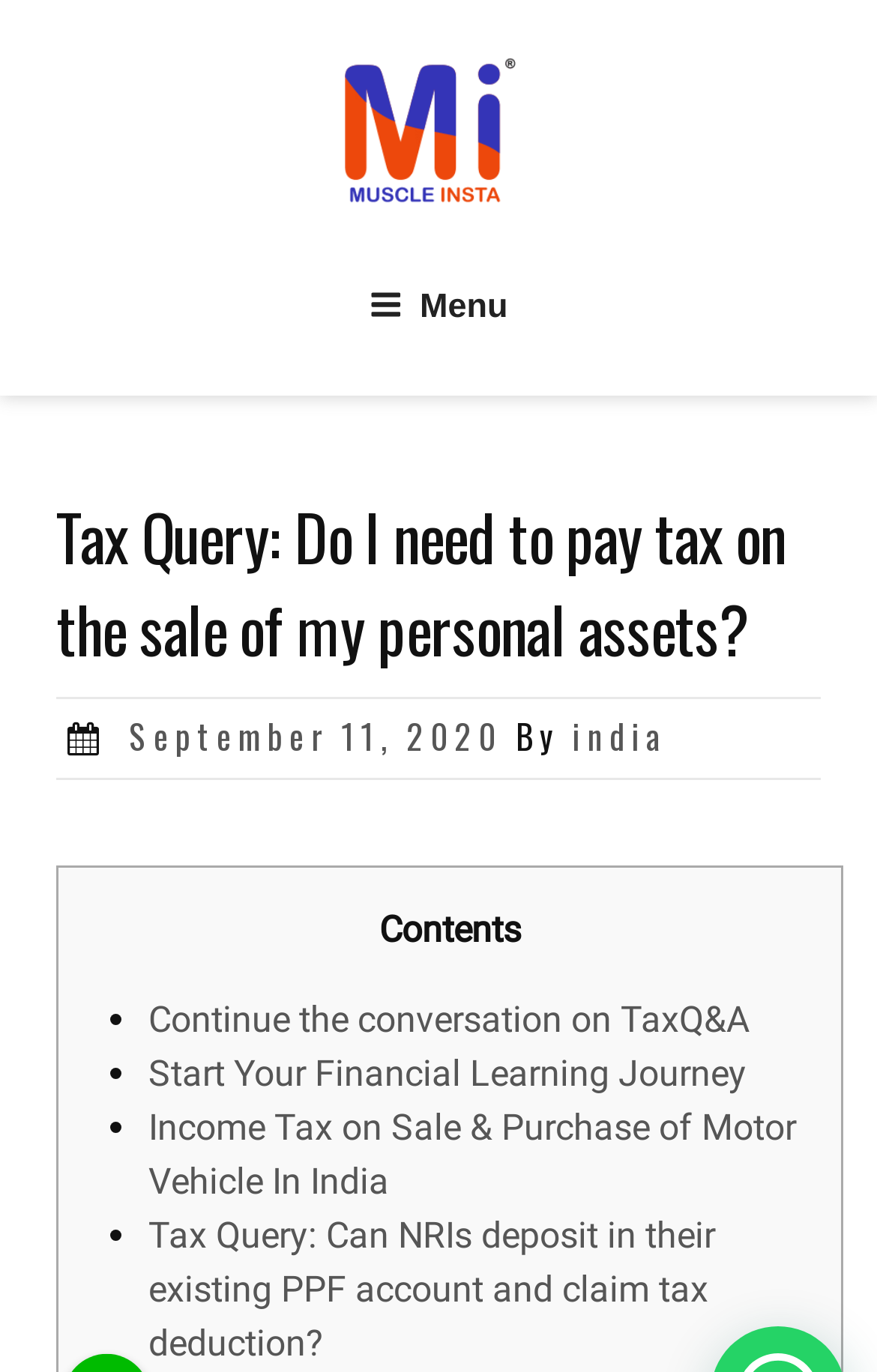Write a detailed summary of the webpage, including text, images, and layout.

The webpage is about a tax query, specifically discussing whether one needs to pay tax on the sale of personal assets. At the top left, there is a link to "Muscle Insta" accompanied by an image with the same name. To the right of this, there is a navigation menu labeled "Top Menu" with a button to expand or collapse it.

Below the top navigation, there is a header section with a heading that repeats the title of the tax query. This is followed by a section with the post date, "September 11, 2020", and the author, "india". 

The main content of the webpage is divided into sections, with a "Contents" label at the top. Below this, there are four links, each preceded by a bullet point, that appear to be related to tax queries or financial learning. These links are stacked vertically, with the first one being "Continue the conversation on TaxQ&A", followed by "Start Your Financial Learning Journey", then "Income Tax on Sale & Purchase of Motor Vehicle In India", and finally "Tax Query: Can NRIs deposit in their existing PPF account and claim tax deduction?".